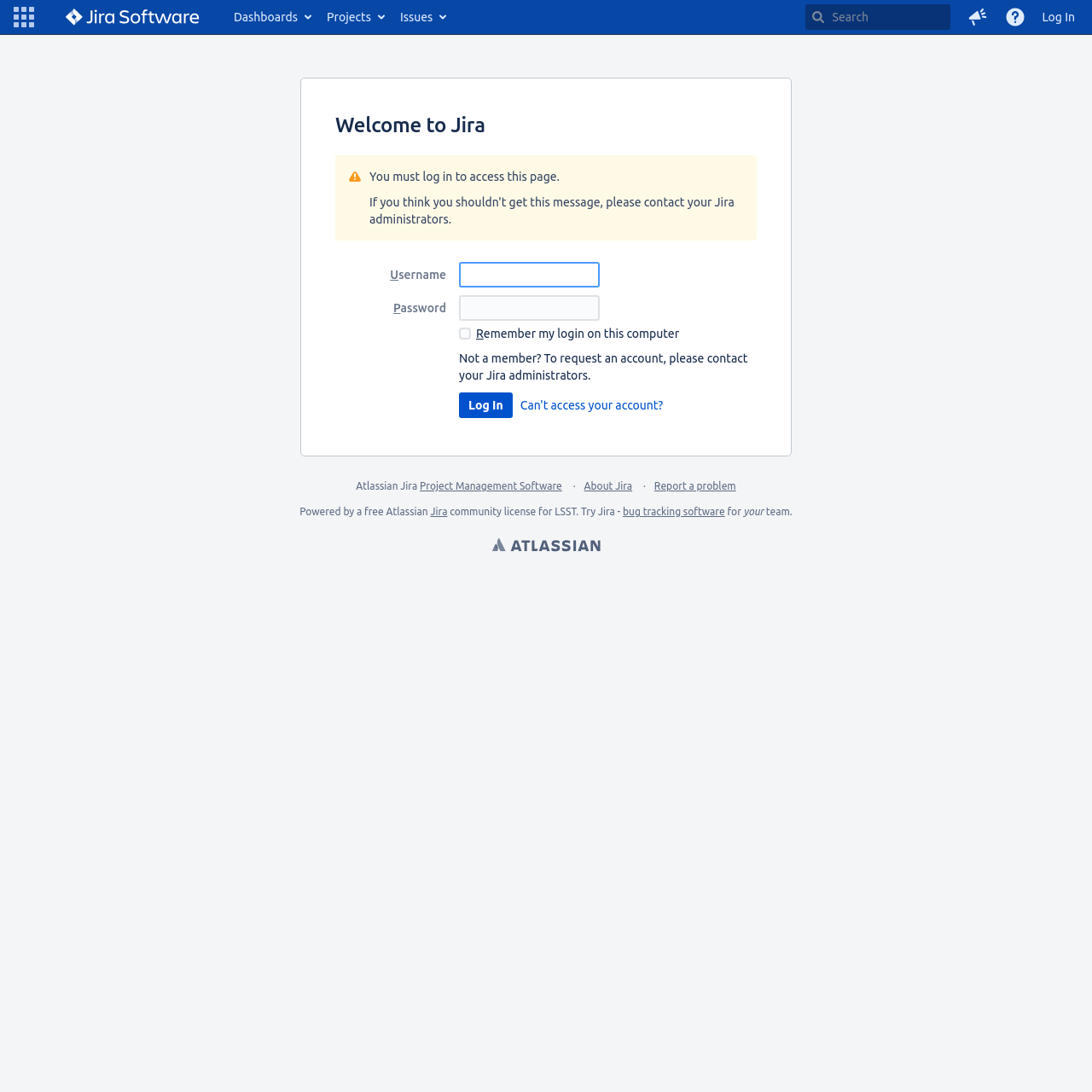Find the bounding box coordinates of the UI element according to this description: "Dashboards".

[0.206, 0.0, 0.291, 0.031]